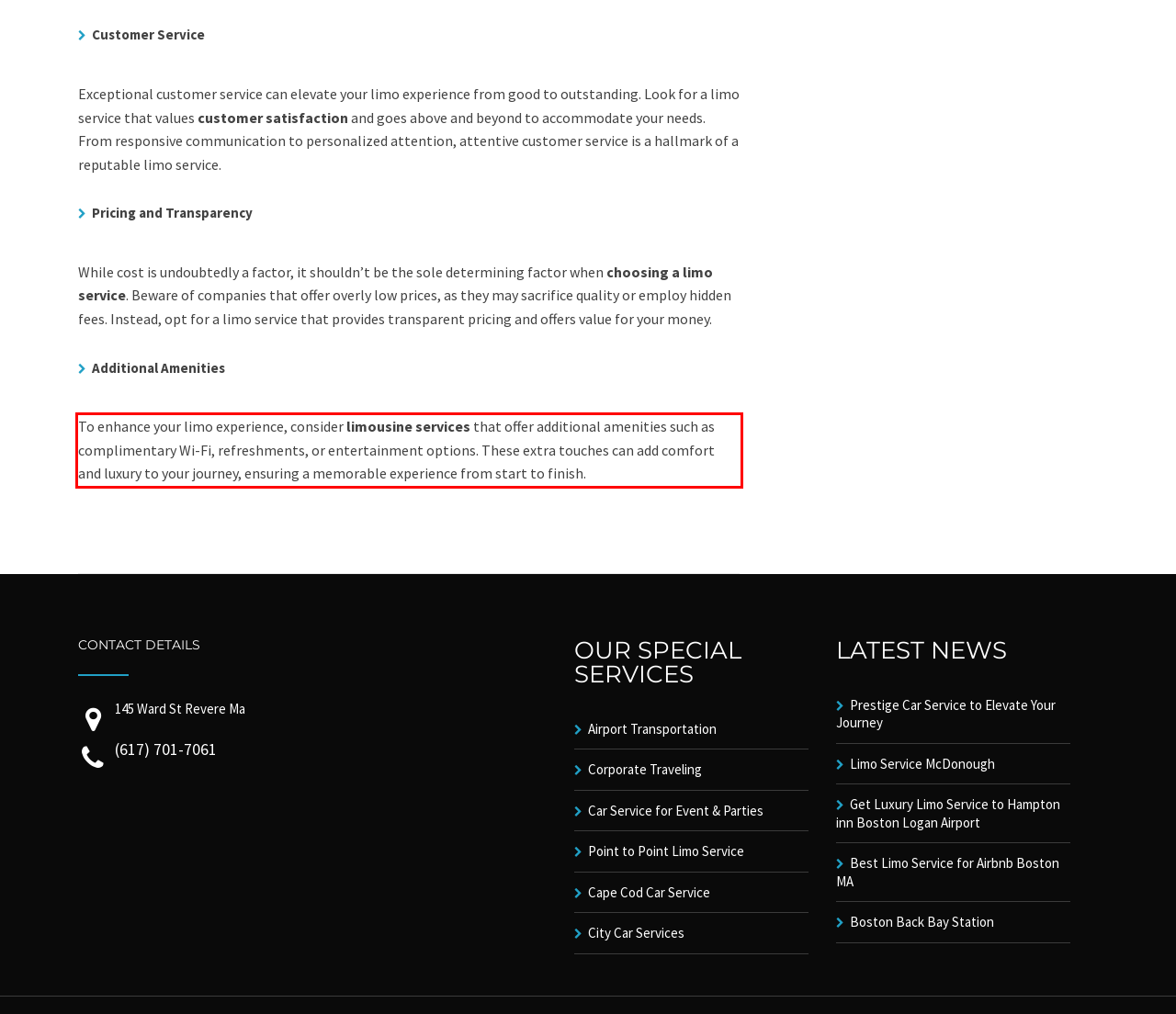Your task is to recognize and extract the text content from the UI element enclosed in the red bounding box on the webpage screenshot.

To enhance your limo experience, consider limousine services that offer additional amenities such as complimentary Wi-Fi, refreshments, or entertainment options. These extra touches can add comfort and luxury to your journey, ensuring a memorable experience from start to finish.